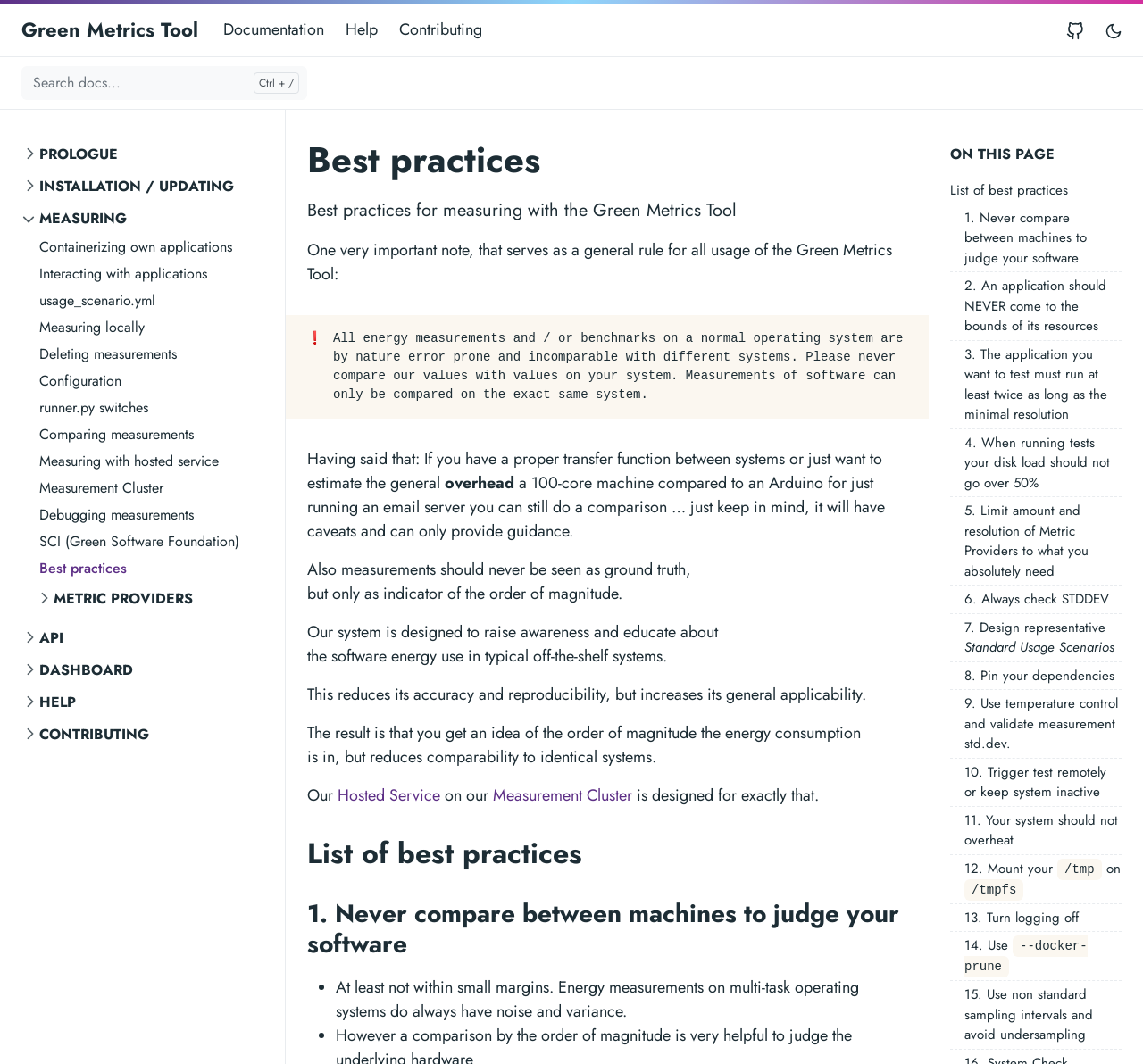What is the purpose of the 'Hosted Service' and 'Measurement Cluster'?
Look at the image and respond with a one-word or short phrase answer.

Designed for comparability